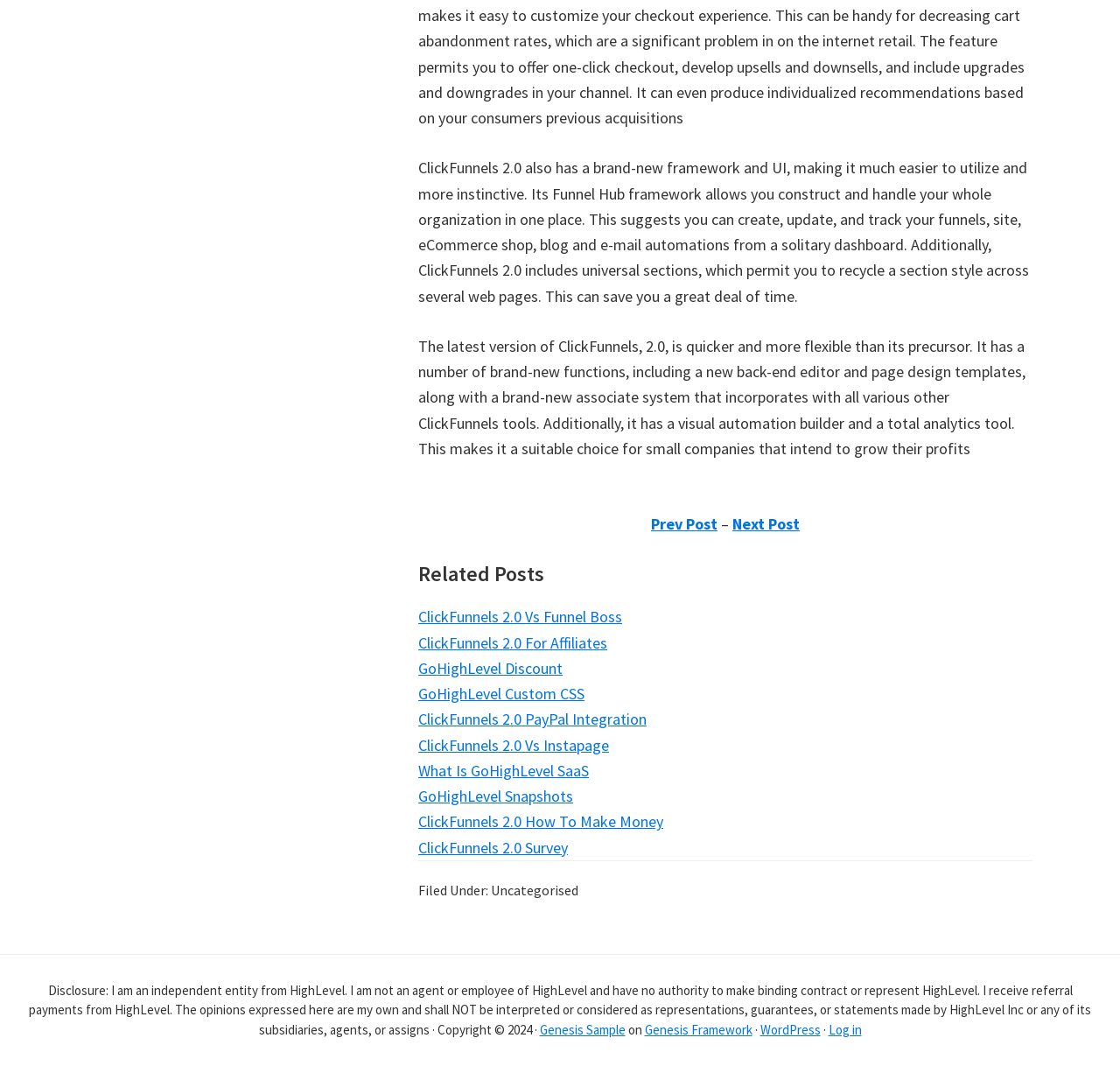Provide your answer in a single word or phrase: 
What is the relationship between the author and HighLevel?

Independent entity